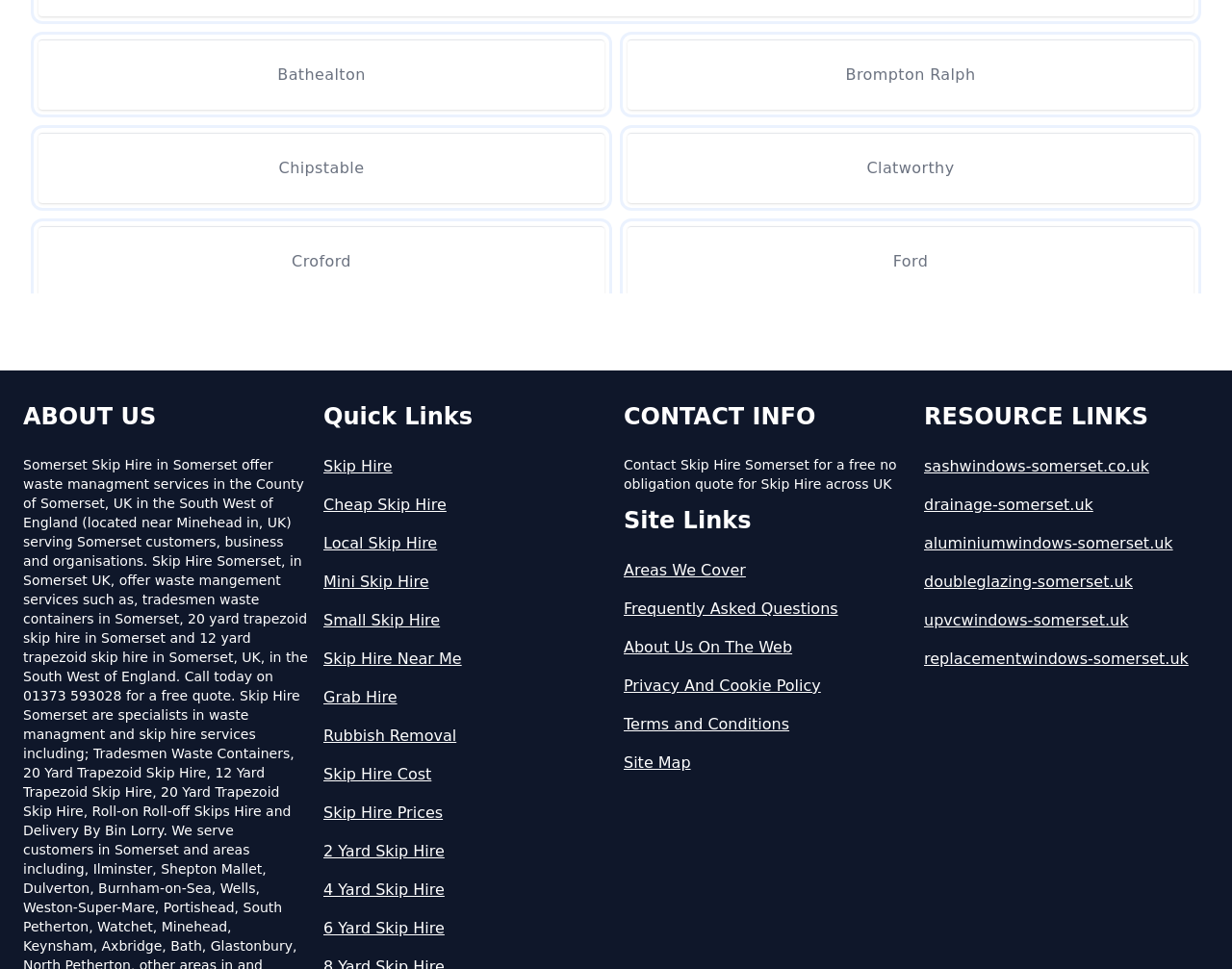Predict the bounding box coordinates of the area that should be clicked to accomplish the following instruction: "Contact Skip Hire Somerset". The bounding box coordinates should consist of four float numbers between 0 and 1, i.e., [left, top, right, bottom].

[0.506, 0.472, 0.728, 0.507]